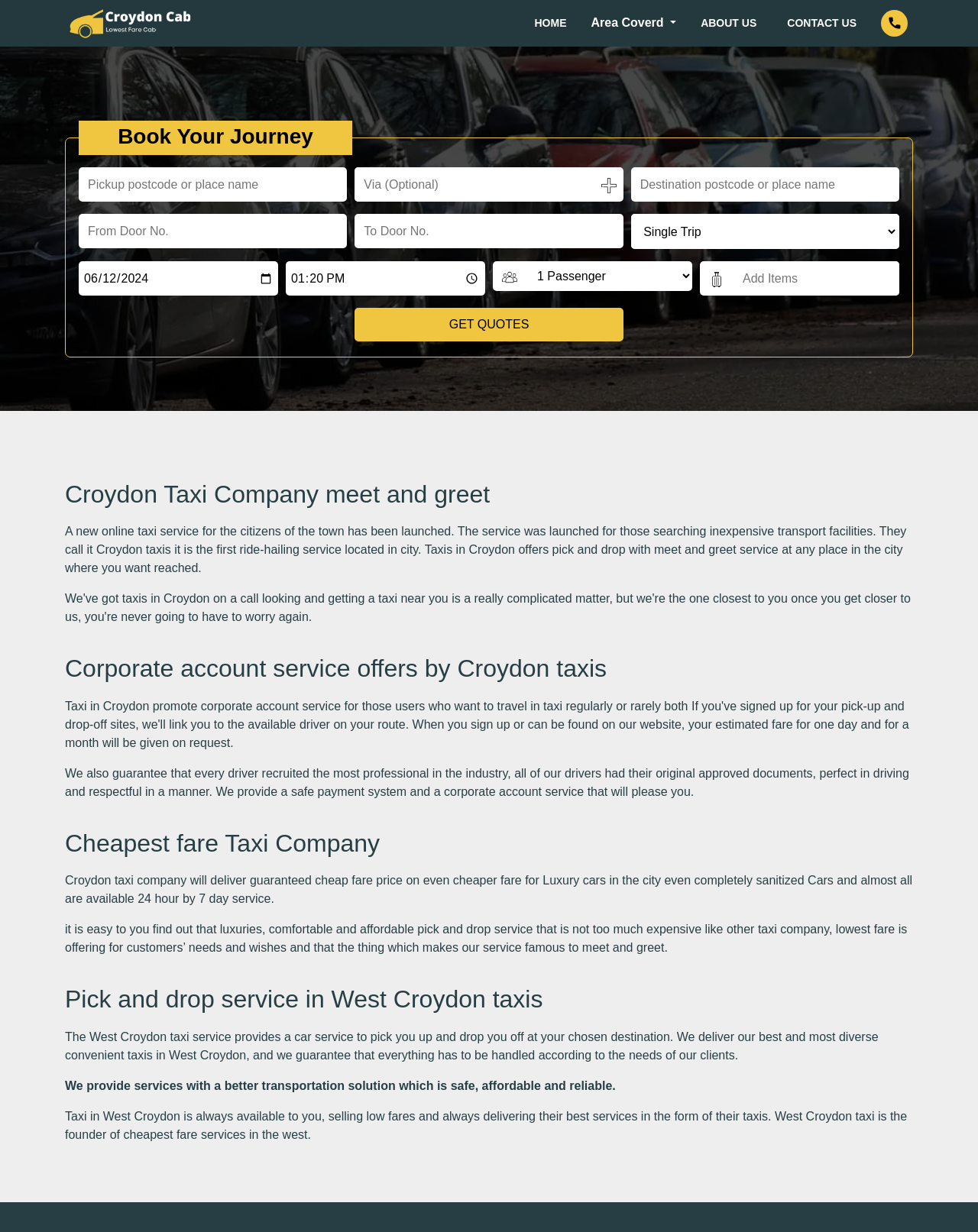What is the purpose of the 'Pickup postcode or place name' textbox?
Refer to the image and answer the question using a single word or phrase.

To input pickup location